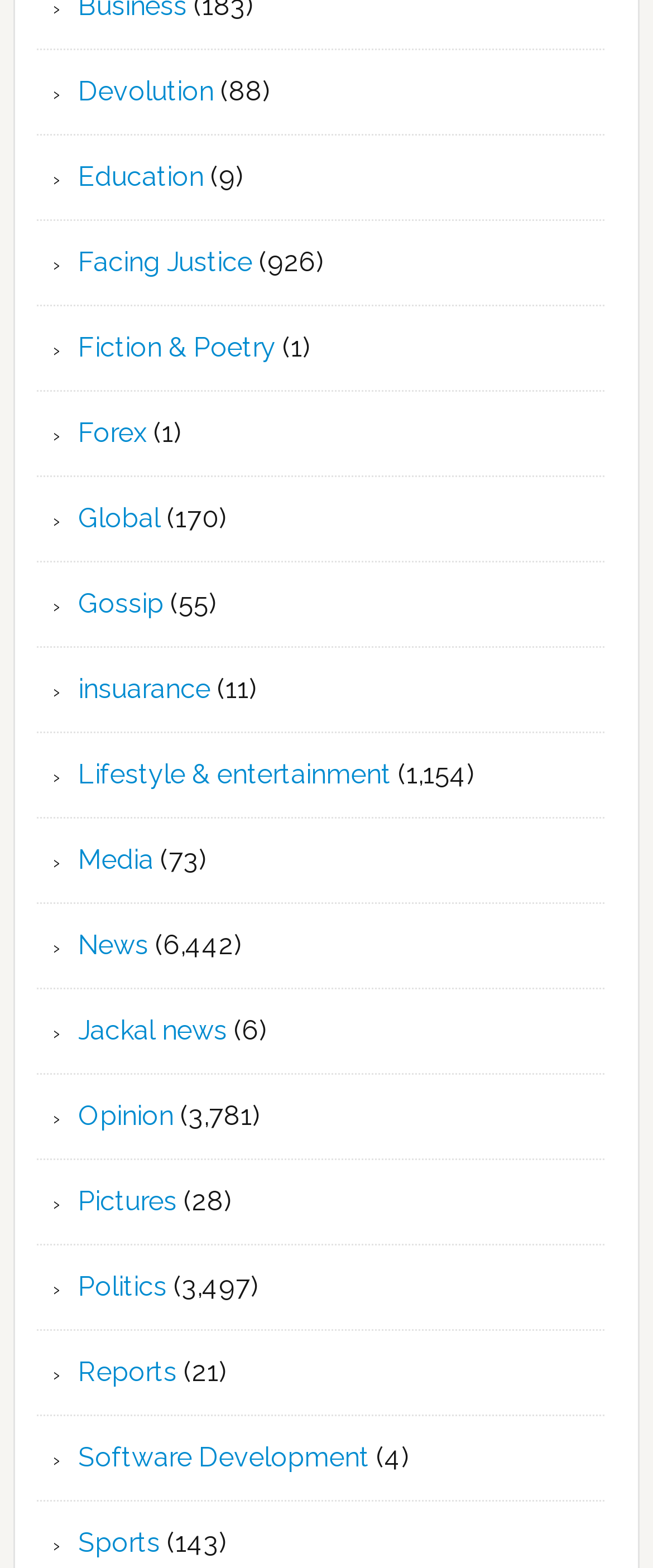Determine the bounding box coordinates of the clickable area required to perform the following instruction: "Check Forex". The coordinates should be represented as four float numbers between 0 and 1: [left, top, right, bottom].

[0.12, 0.266, 0.225, 0.286]